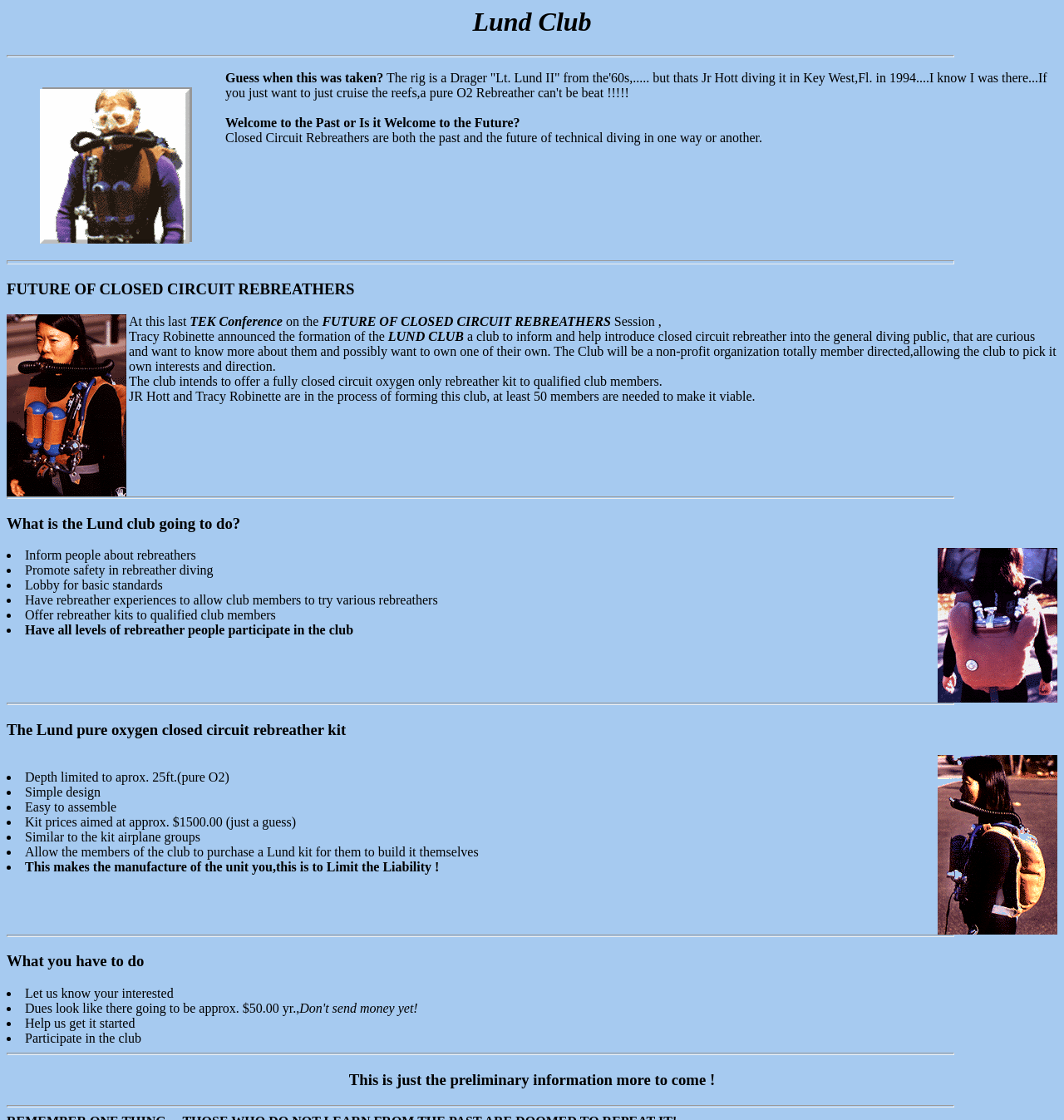What is the estimated price of the Lund kit?
Please answer the question with a detailed and comprehensive explanation.

The estimated price of the Lund kit is mentioned in the list of features of the Lund pure oxygen closed circuit rebreather kit, which states 'Kit prices aimed at approx. $1500.00 (just a guess)'.